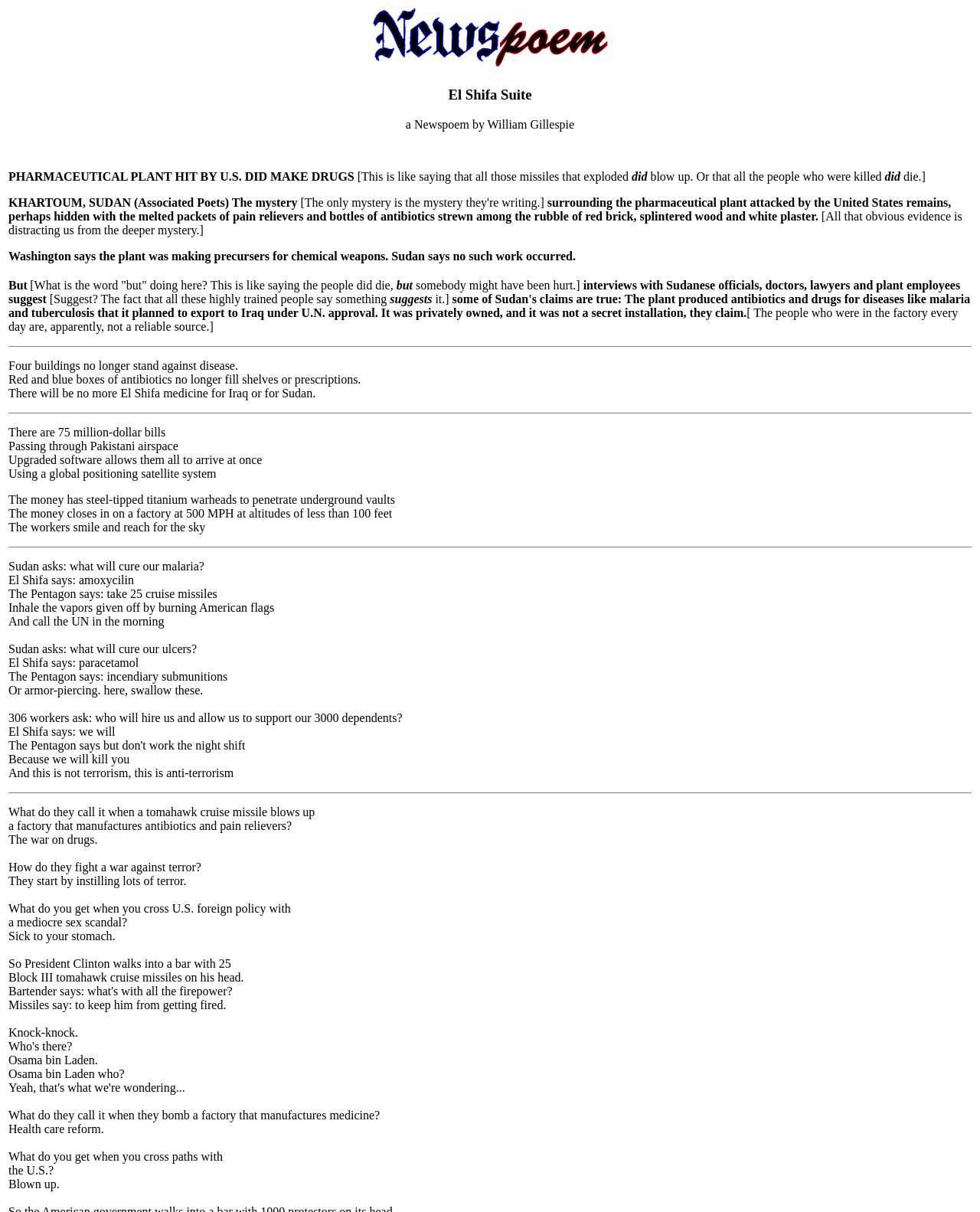Detail the various sections and features present on the webpage.

This webpage appears to be a poetic and satirical commentary on the consequences of military actions and the impact on civilians. At the top of the page, there is an image with the text "Newspoem." Below the image, there is a heading "El Shifa Suite" followed by a series of paragraphs and short sentences that resemble a poem or a stream-of-consciousness narrative.

The text is divided into sections by horizontal separators, which create a sense of fragmentation and disjointedness. The language is often sarcastic and ironic, with phrases like "What do they call it when a tomahawk cruise missile blows up a factory that manufactures antibiotics and pain relievers?" and "The war on drugs."

Throughout the page, there are references to the destruction of a factory, the killing of workers, and the impact on civilians, particularly in Sudan. The text also mentions the Pentagon, cruise missiles, and the UN, suggesting a critique of military intervention and its consequences.

The tone of the page is somber and critical, with a sense of outrage and frustration. The use of satire and irony adds a layer of complexity to the text, making it more thought-provoking and open to interpretation. Overall, the webpage presents a powerful and unsettling commentary on the human cost of war and military action.